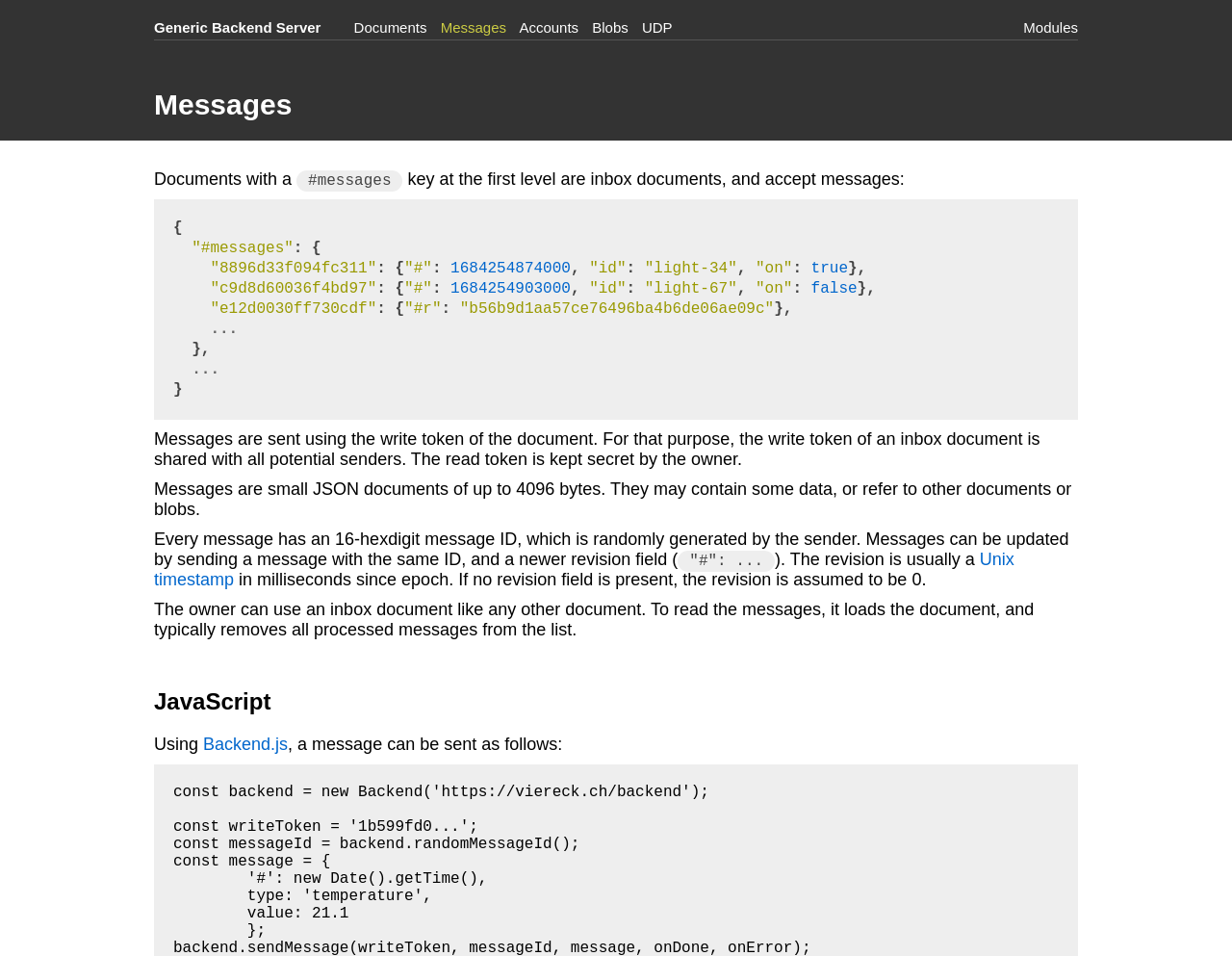Locate the bounding box coordinates of the element that should be clicked to fulfill the instruction: "Click on the 'Messages' link".

[0.358, 0.02, 0.419, 0.037]